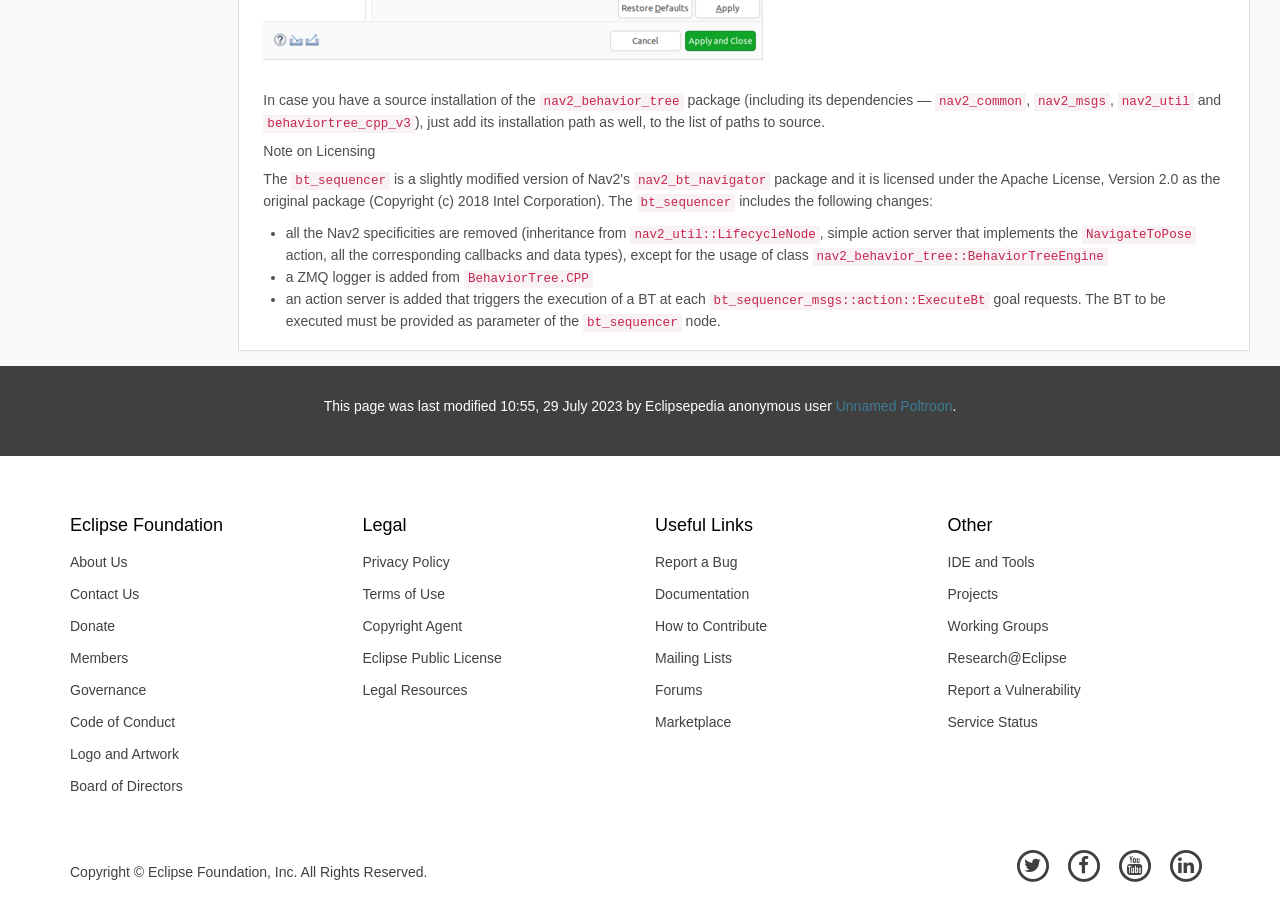Please specify the bounding box coordinates for the clickable region that will help you carry out the instruction: "Read the meditation tip".

None